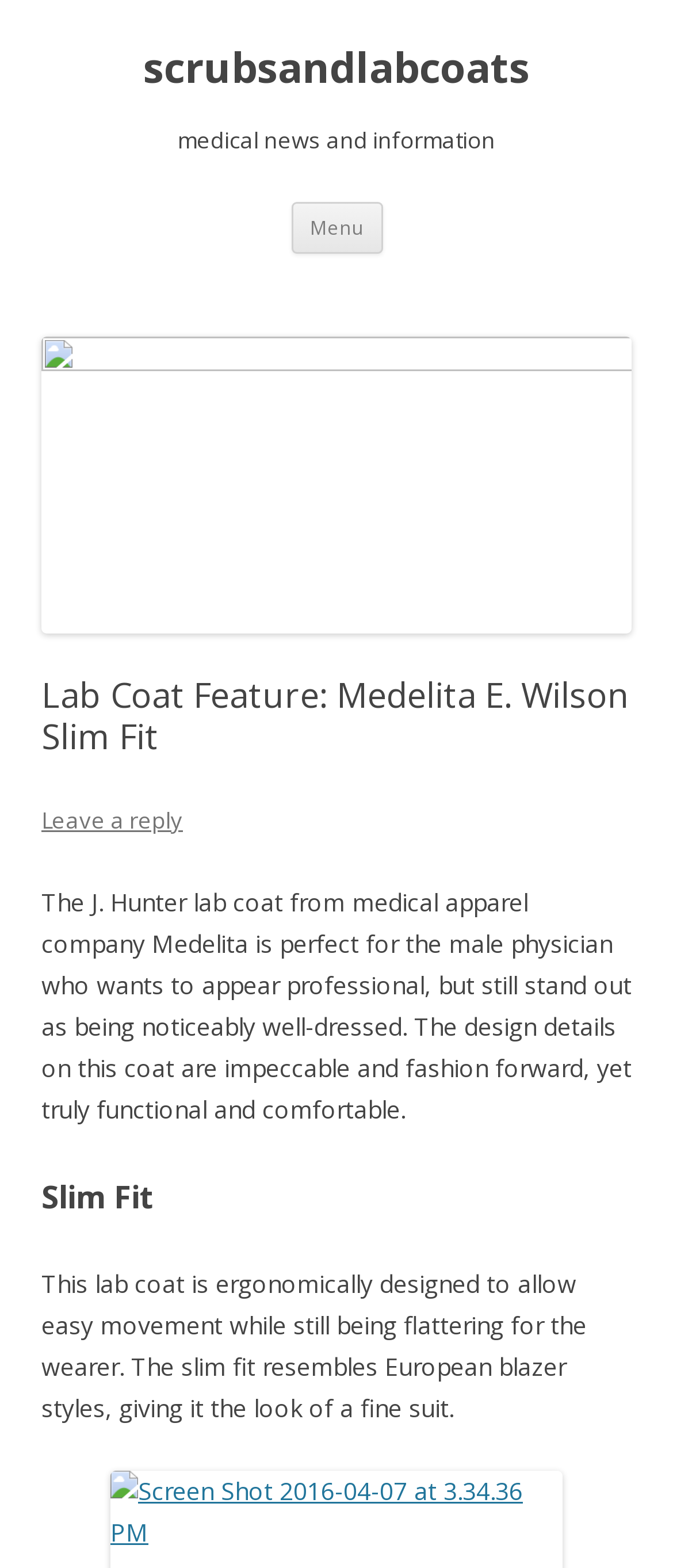Carefully examine the image and provide an in-depth answer to the question: What is the style of the lab coat?

I found the answer by reading the StaticText element that describes the lab coat as 'ergonomically designed to allow easy movement while still being flattering for the wearer. The slim fit resembles European blazer styles, giving it the look of a fine suit.'